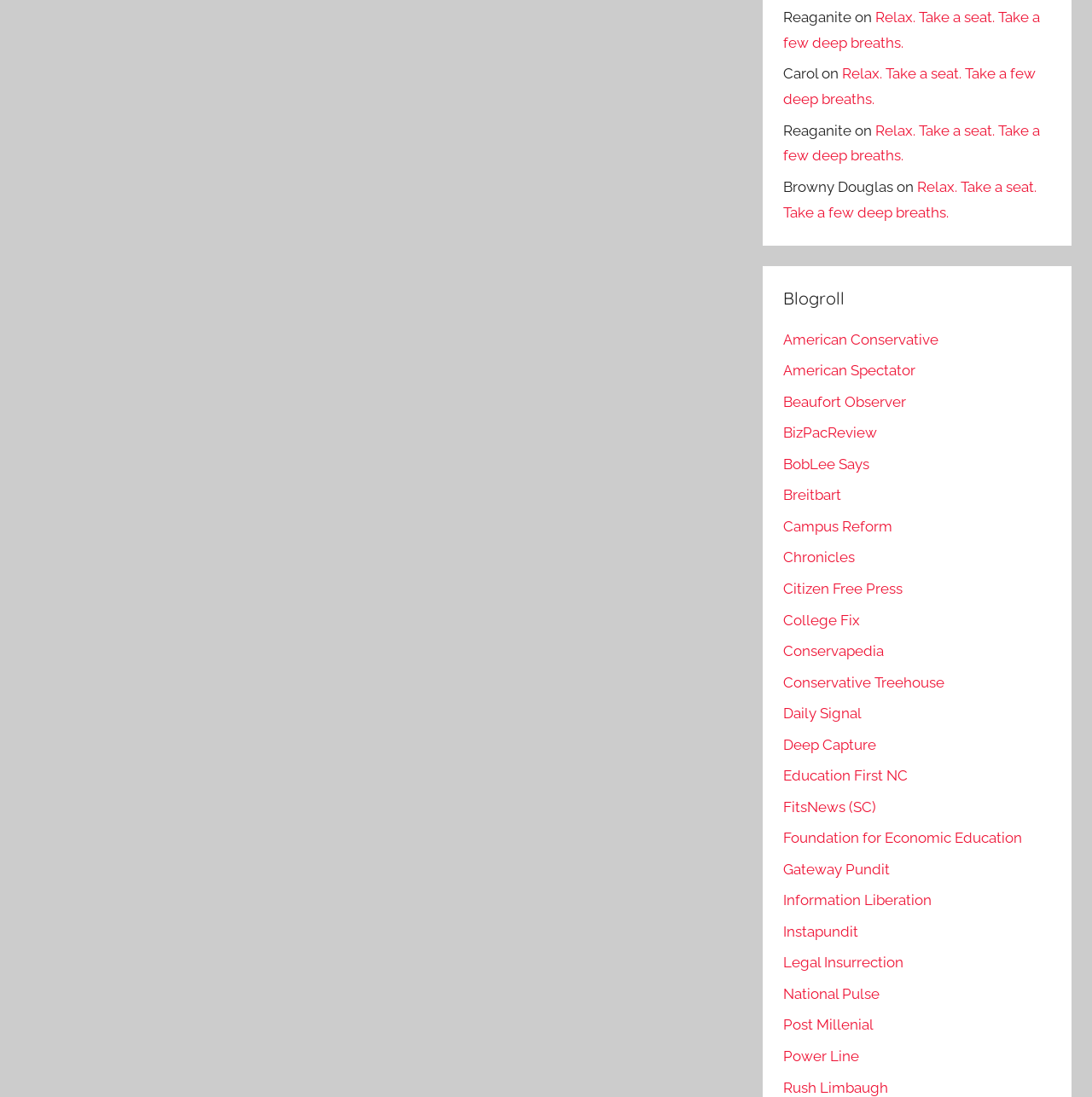Find the bounding box coordinates of the clickable area that will achieve the following instruction: "Explore 'Gateway Pundit'".

[0.717, 0.784, 0.815, 0.8]